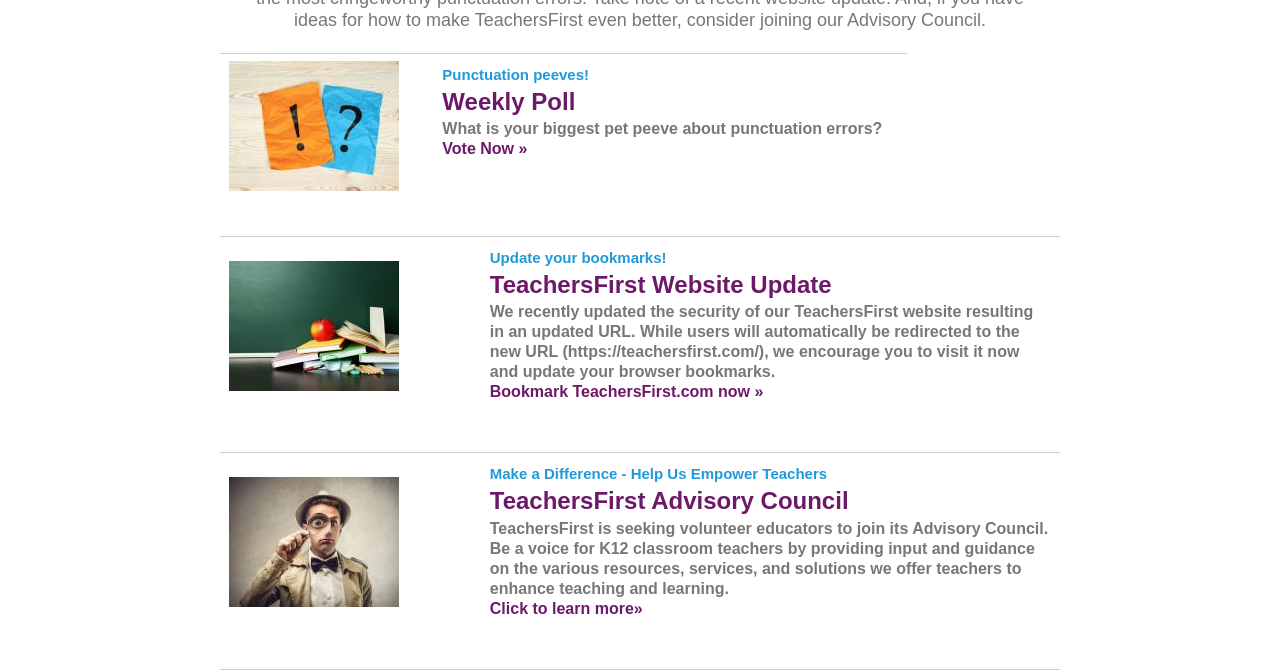Please identify the bounding box coordinates of the clickable region that I should interact with to perform the following instruction: "Learn more about the TeachersFirst Advisory Council". The coordinates should be expressed as four float numbers between 0 and 1, i.e., [left, top, right, bottom].

[0.383, 0.892, 0.502, 0.917]